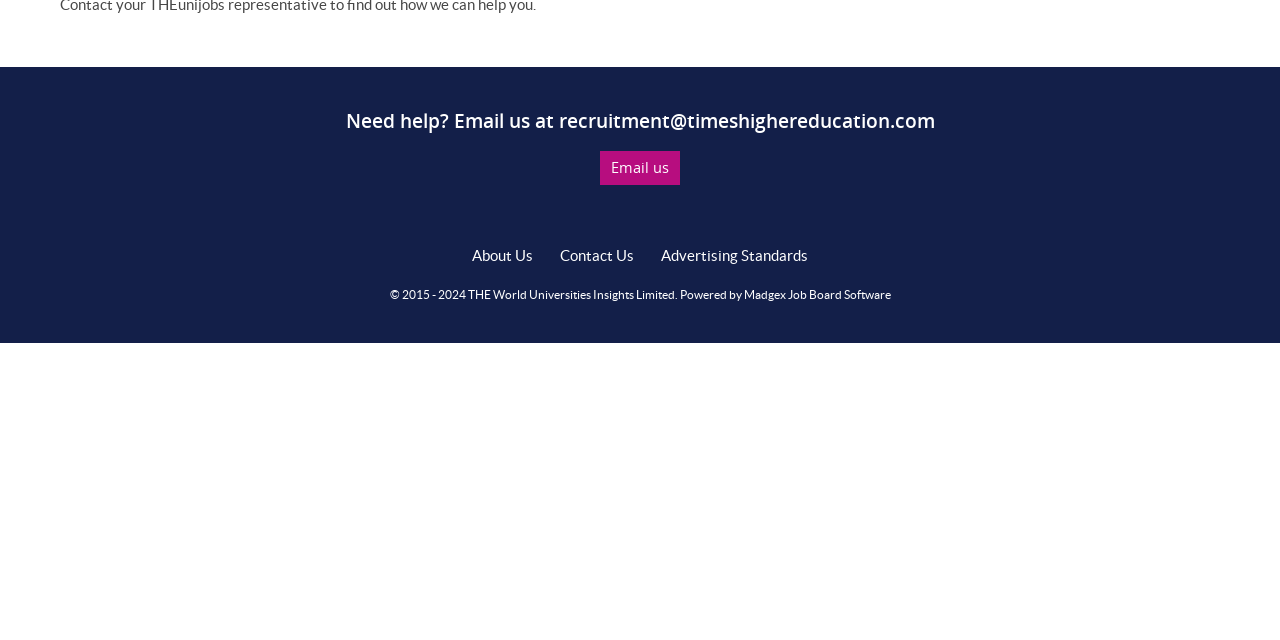Based on the element description, predict the bounding box coordinates (top-left x, top-left y, bottom-right x, bottom-right y) for the UI element in the screenshot: Contact us

[0.438, 0.385, 0.495, 0.412]